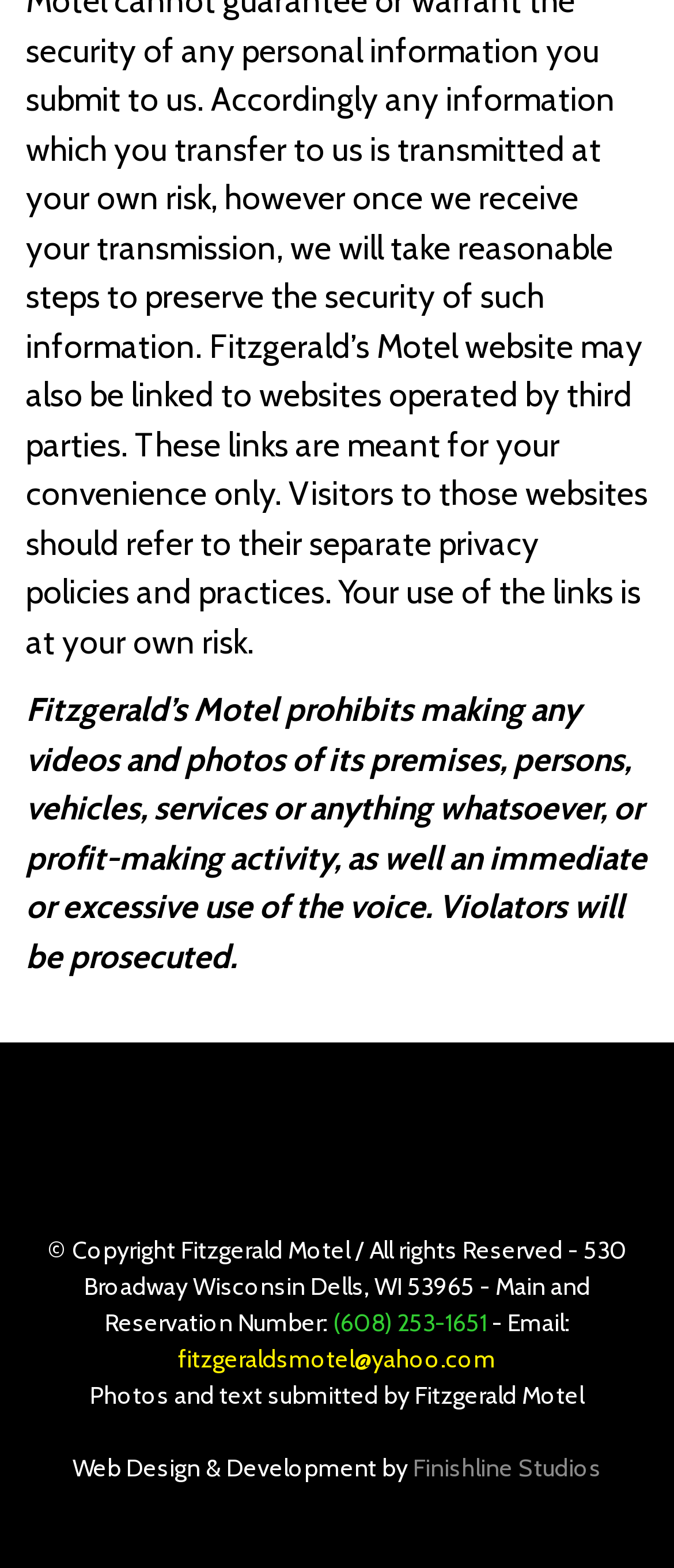What is the policy on taking videos and photos?
Give a comprehensive and detailed explanation for the question.

According to the static text at the top of the webpage, Fitzgerald's Motel prohibits making any videos and photos of its premises, persons, vehicles, services or anything whatsoever.